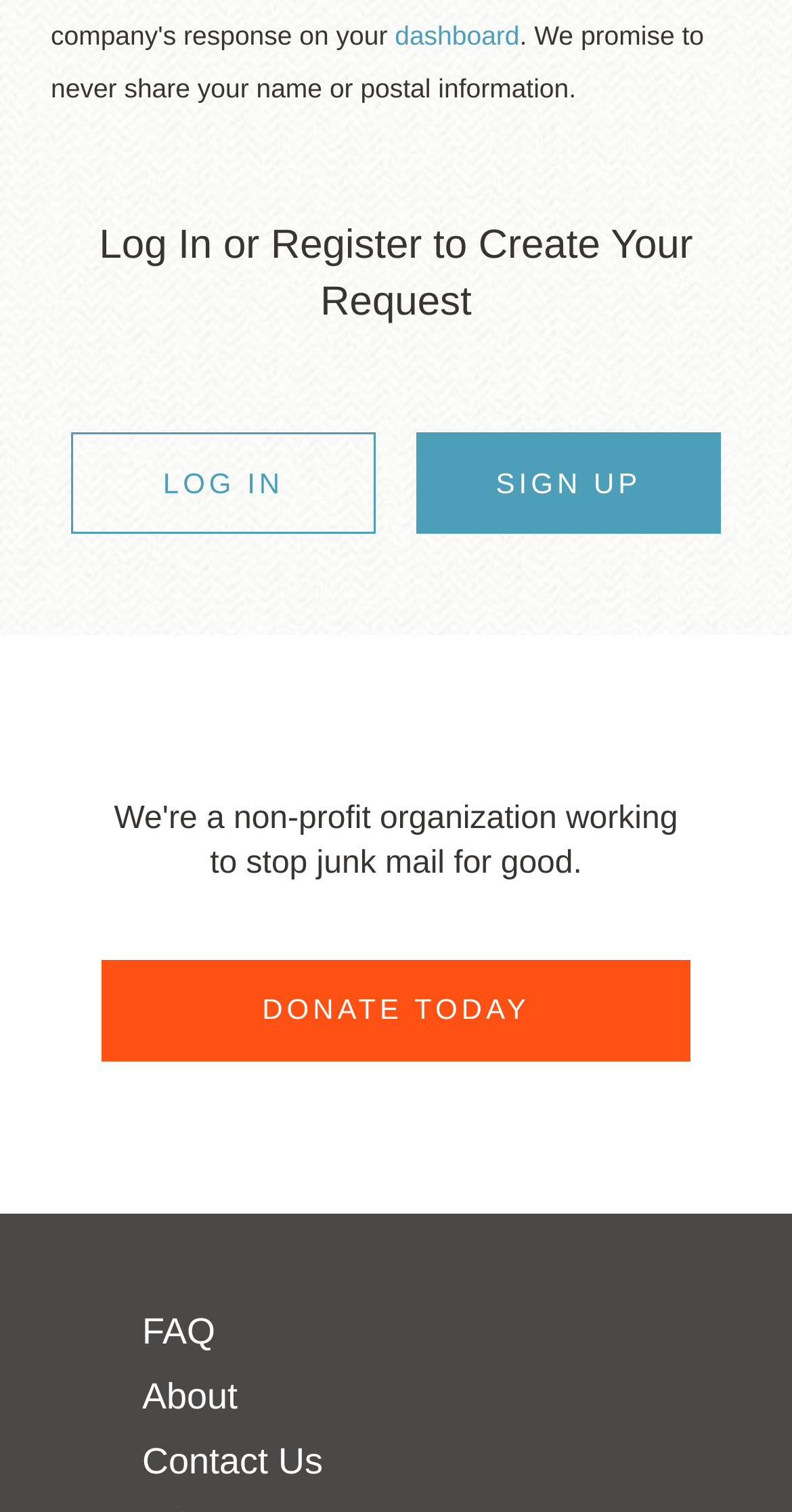Provide the bounding box coordinates of the HTML element this sentence describes: "About". The bounding box coordinates consist of four float numbers between 0 and 1, i.e., [left, top, right, bottom].

[0.179, 0.906, 0.821, 0.942]